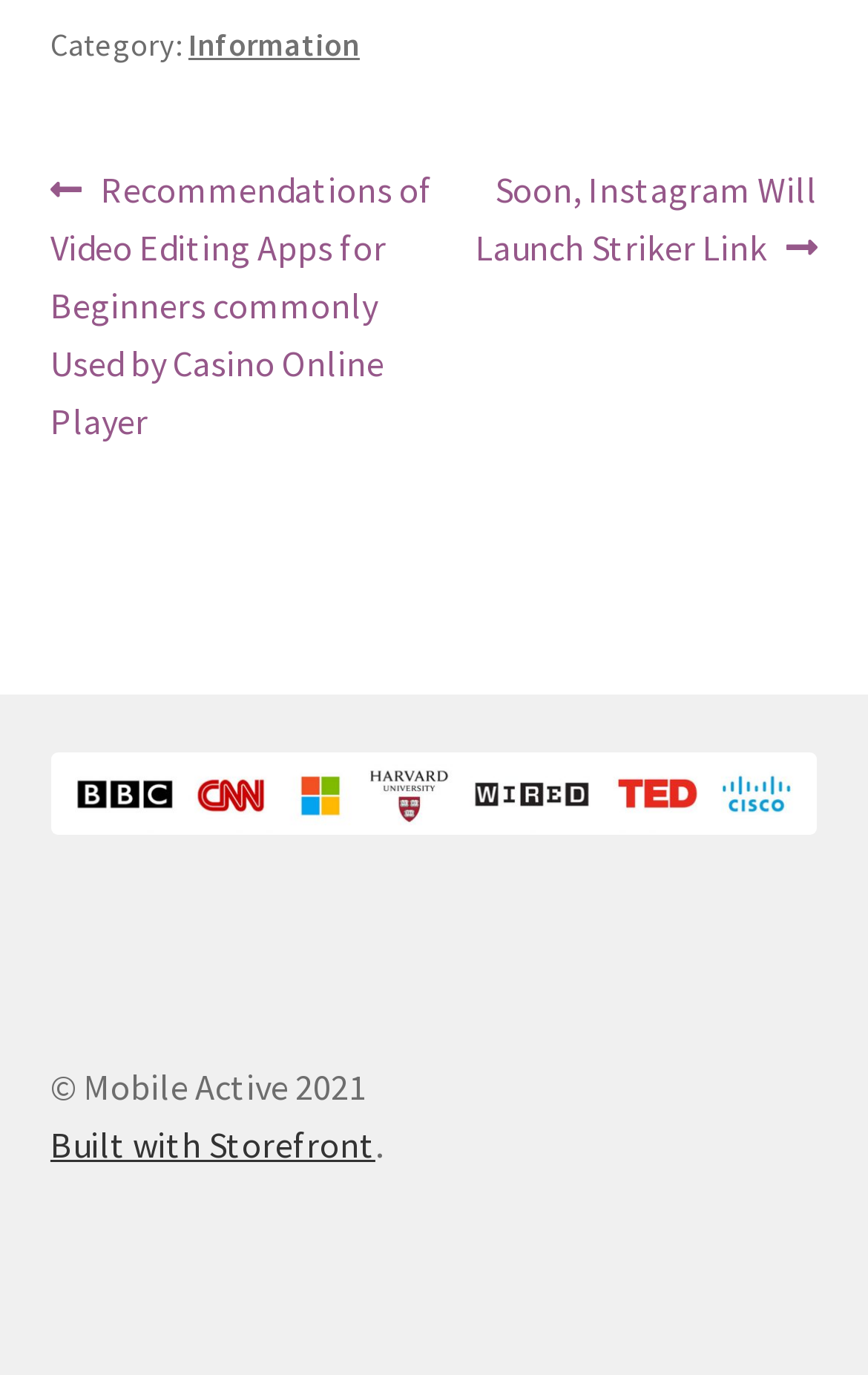Use a single word or phrase to answer this question: 
What is the name of the platform used to build the website?

Storefront